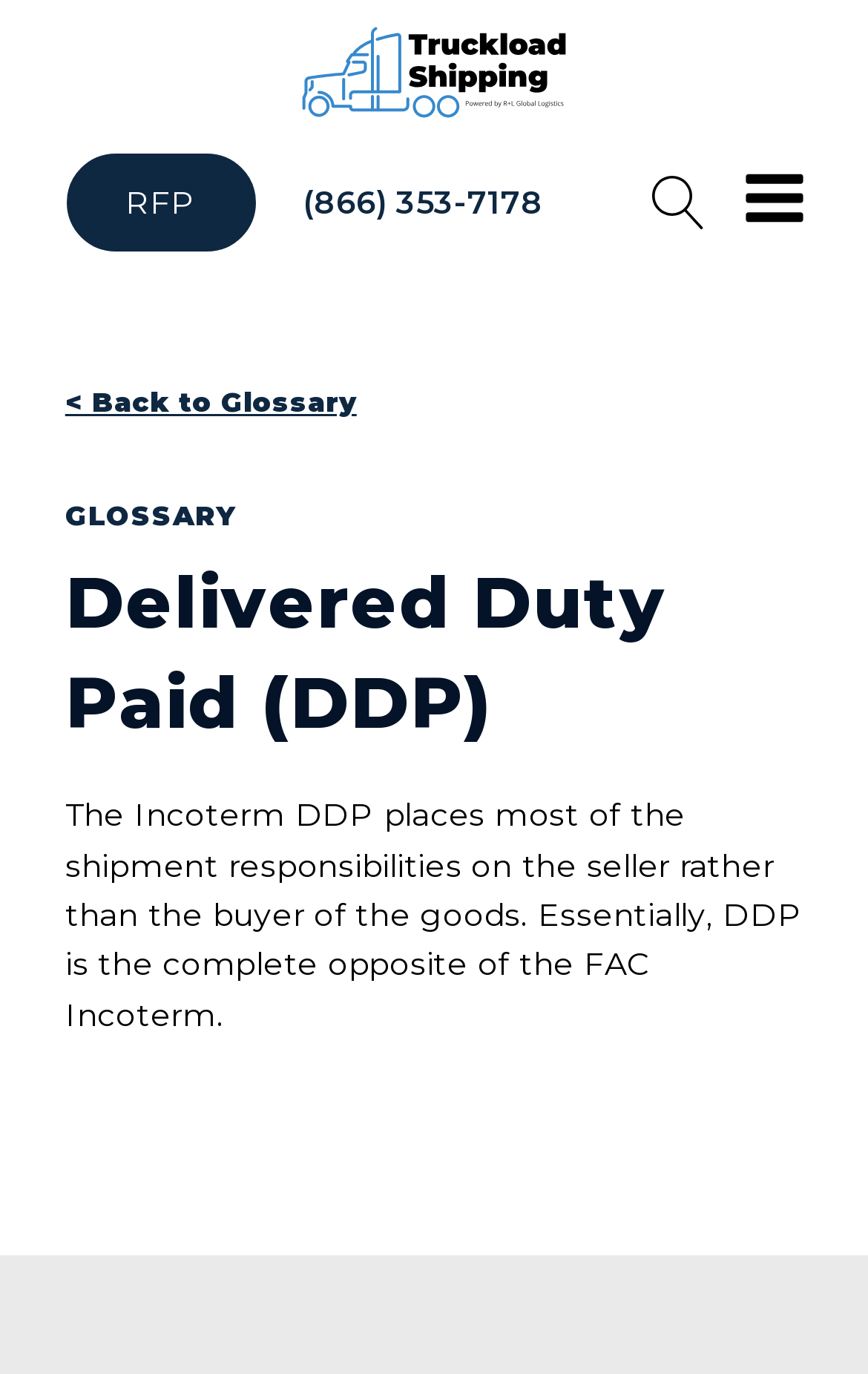What is the logo of the website?
Please answer the question as detailed as possible.

The logo is displayed at the top of the webpage, and it is an image with the text 'USA Truckload Shipping Logo'.